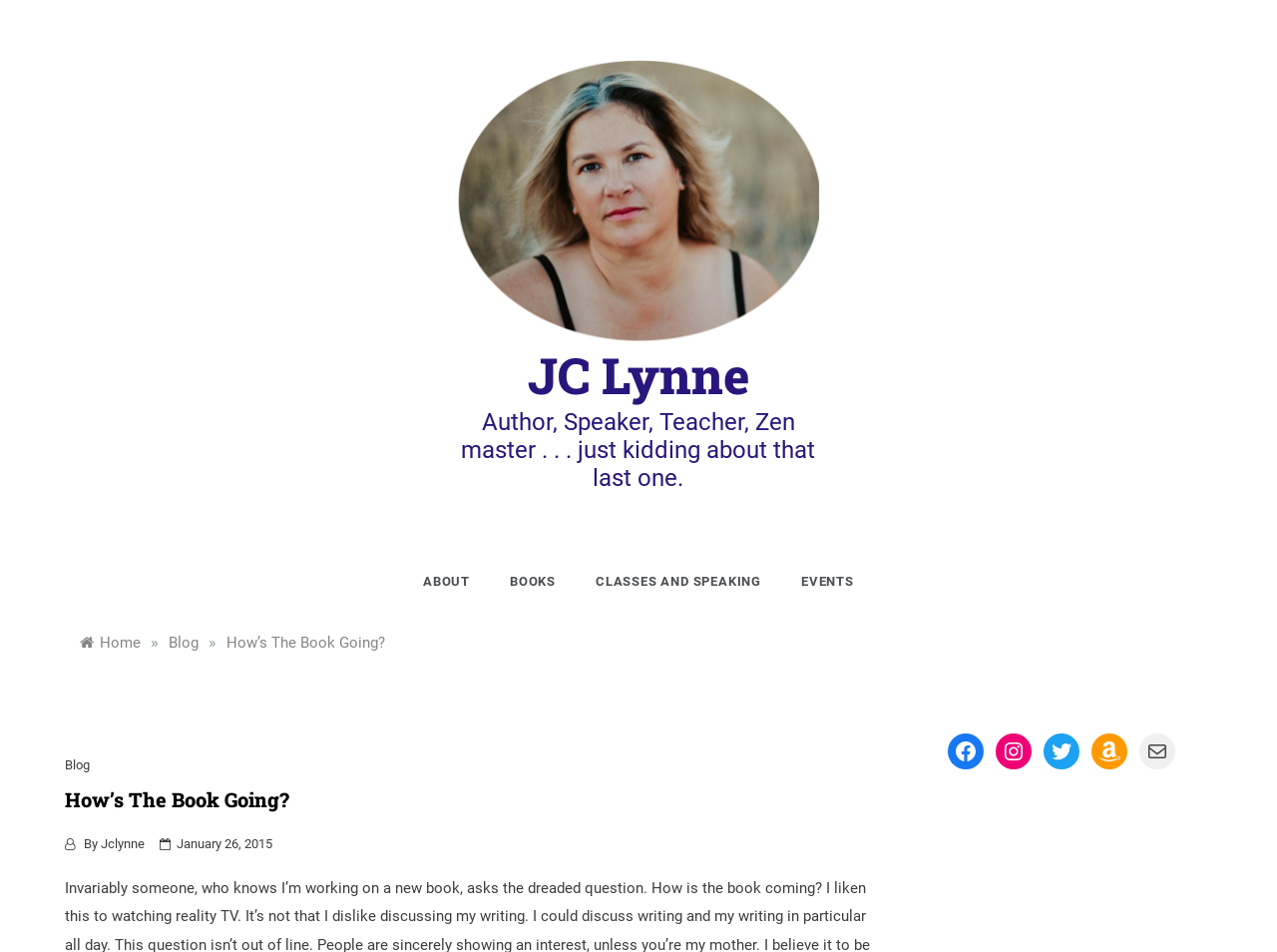Please find the bounding box coordinates of the element that must be clicked to perform the given instruction: "read author's bio". The coordinates should be four float numbers from 0 to 1, i.e., [left, top, right, bottom].

[0.361, 0.428, 0.639, 0.516]